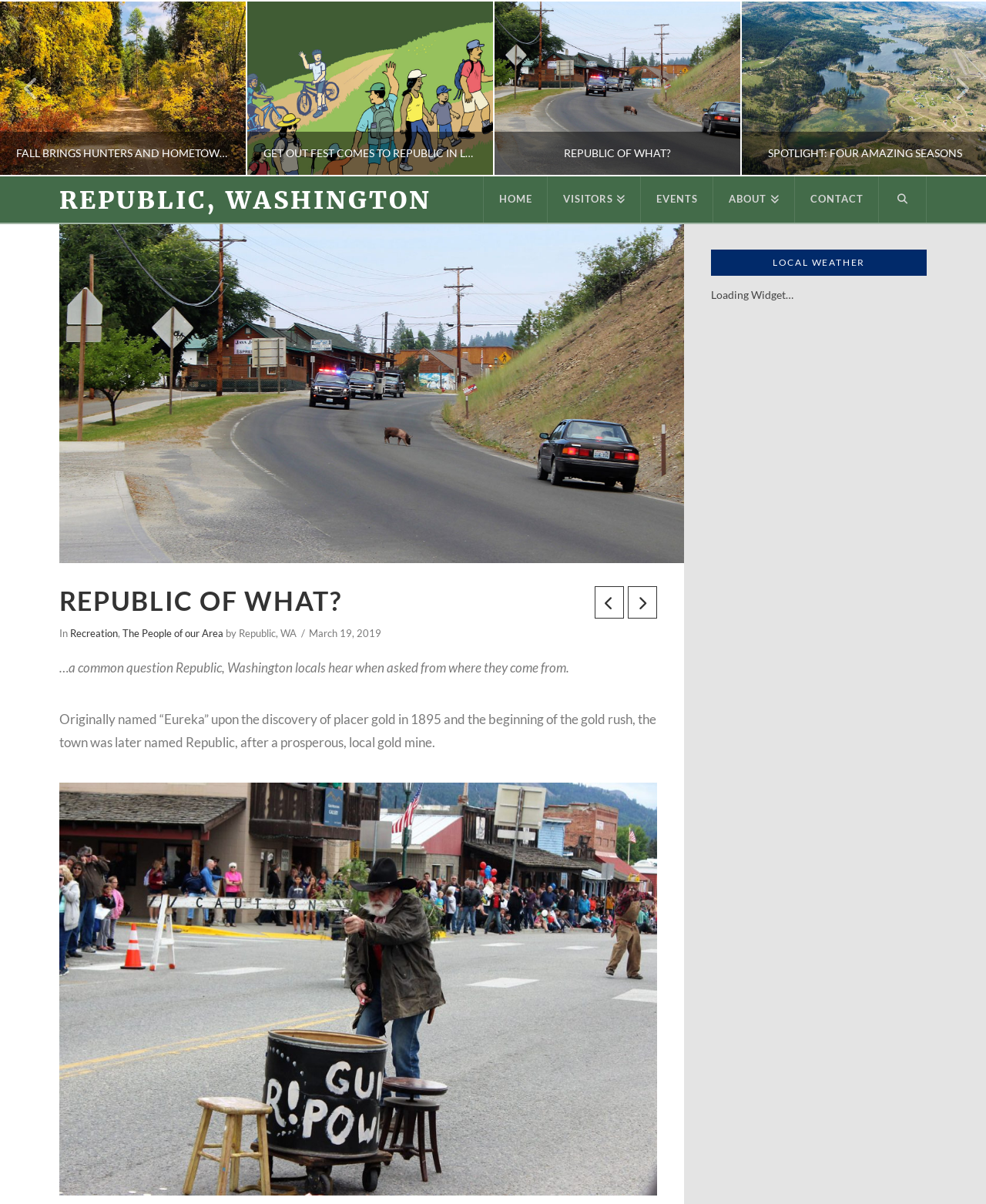What is the purpose of the 'Next' button?
Look at the image and answer the question using a single word or phrase.

To navigate to the next page